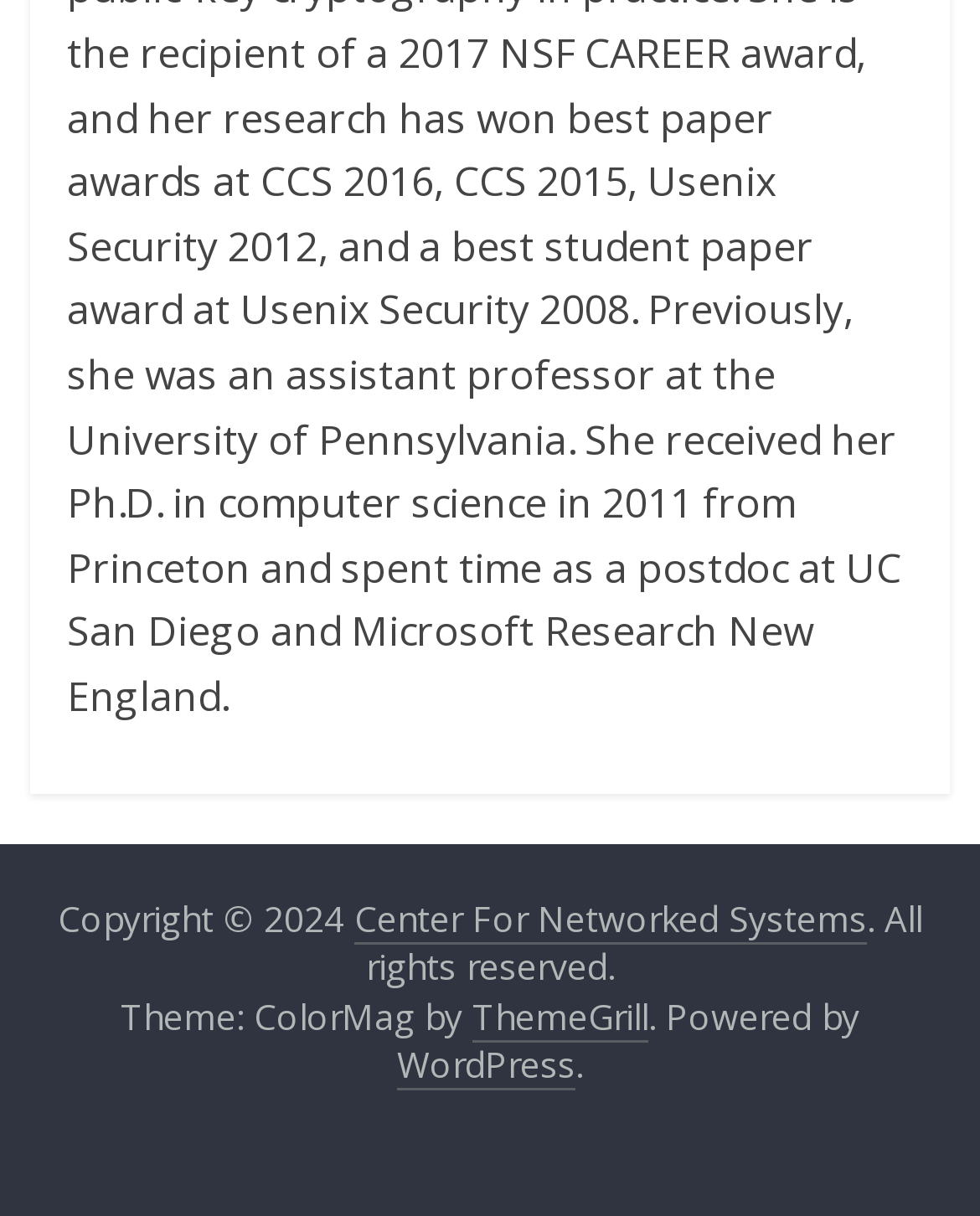Given the element description: "Center For Networked Systems", predict the bounding box coordinates of the UI element it refers to, using four float numbers between 0 and 1, i.e., [left, top, right, bottom].

[0.362, 0.735, 0.885, 0.776]